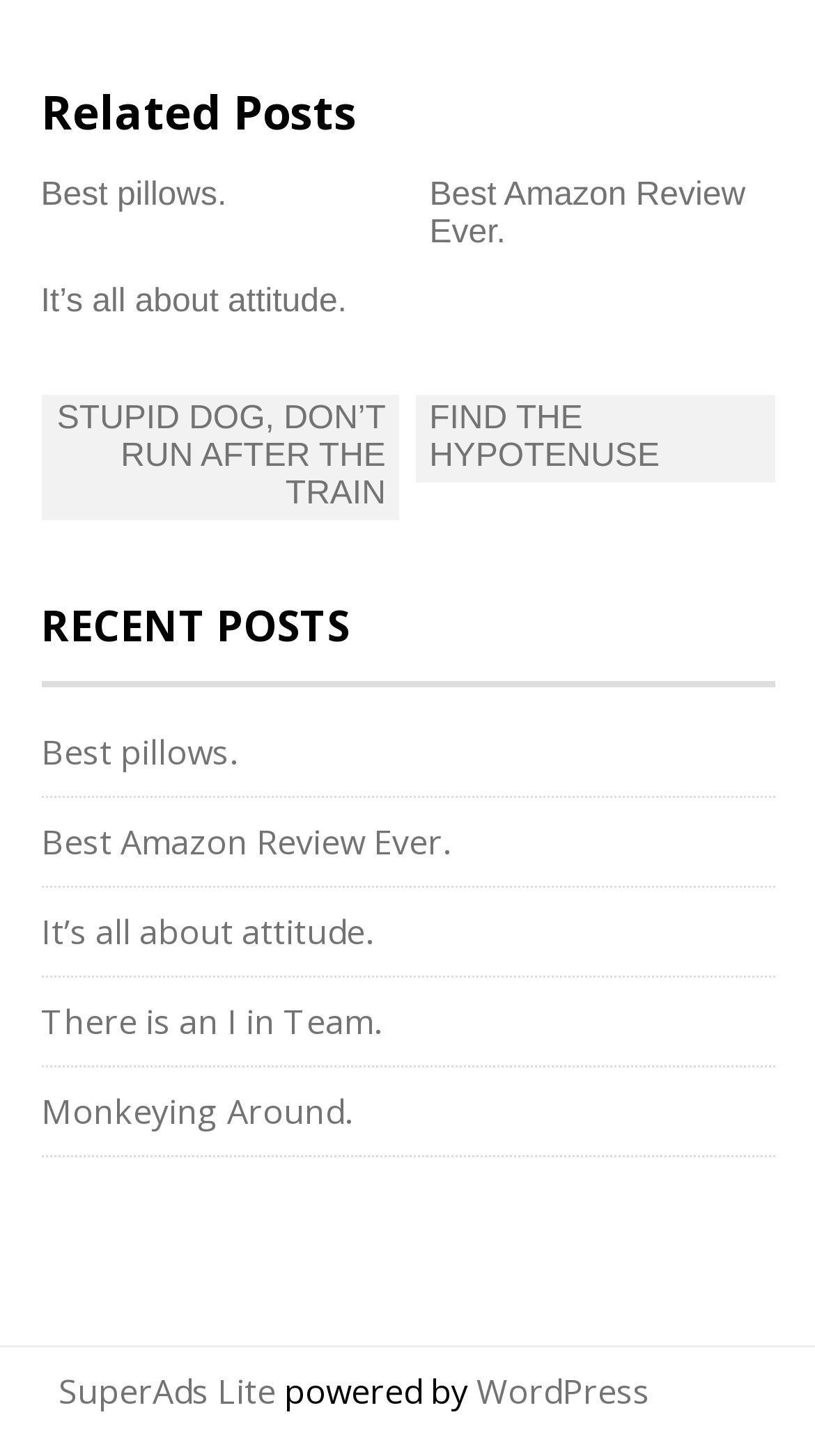What is the text above the 'Recent Posts' section?
Please elaborate on the answer to the question with detailed information.

The element above the 'Recent Posts' section is a complementary element with no text, but it separates the 'Post navigation' section from the 'Recent Posts' section.